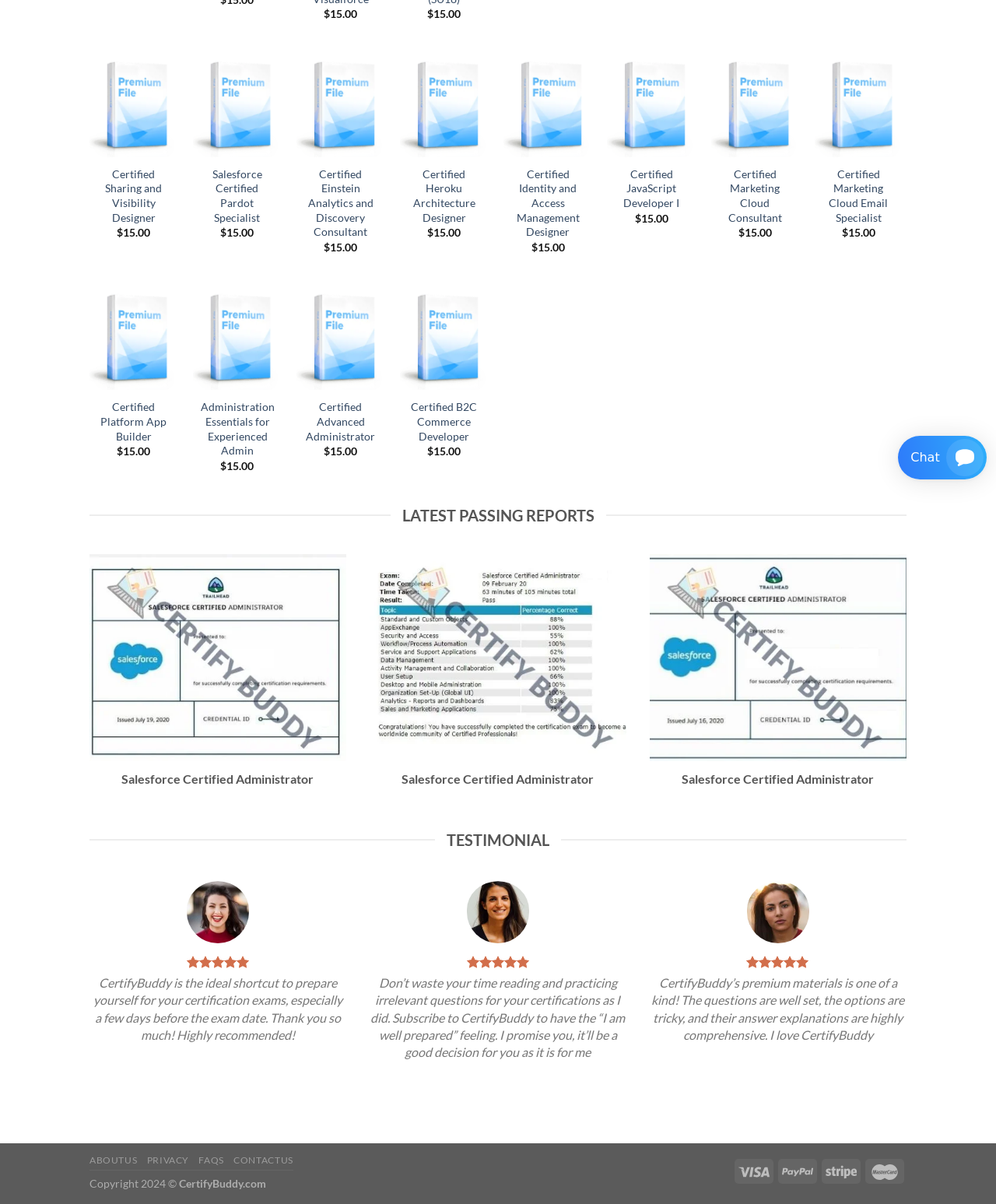Using the webpage screenshot, find the UI element described by alt="qa cb blue". Provide the bounding box coordinates in the format (top-left x, top-left y, bottom-right x, bottom-right y), ensuring all values are floating point numbers between 0 and 1.

[0.194, 0.236, 0.282, 0.324]